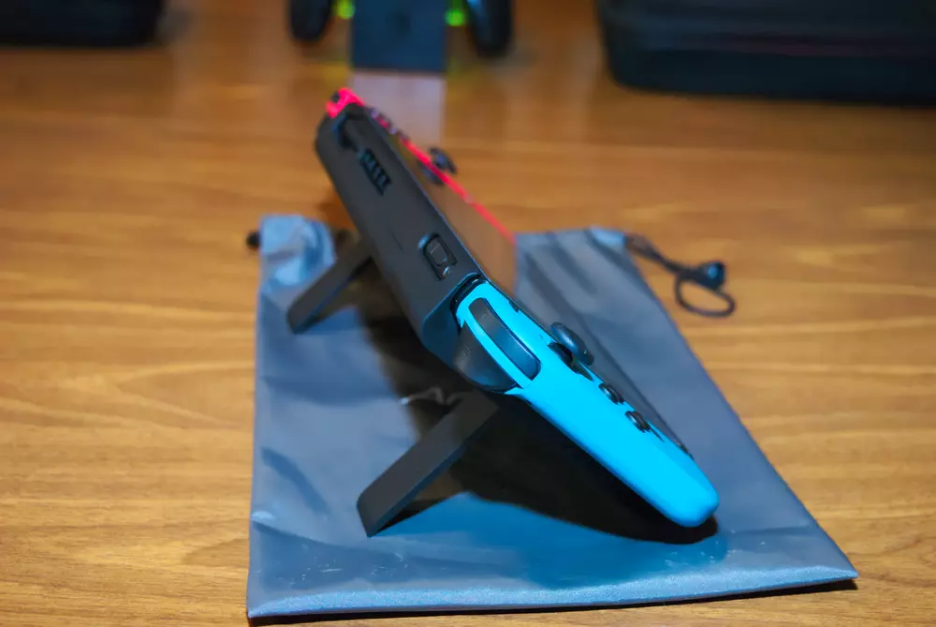What is the purpose of the built-in stand?
Utilize the information in the image to give a detailed answer to the question.

The built-in stand is designed to support the Switch at an angle, making it more convenient and accessible for gaming, as mentioned in the caption.